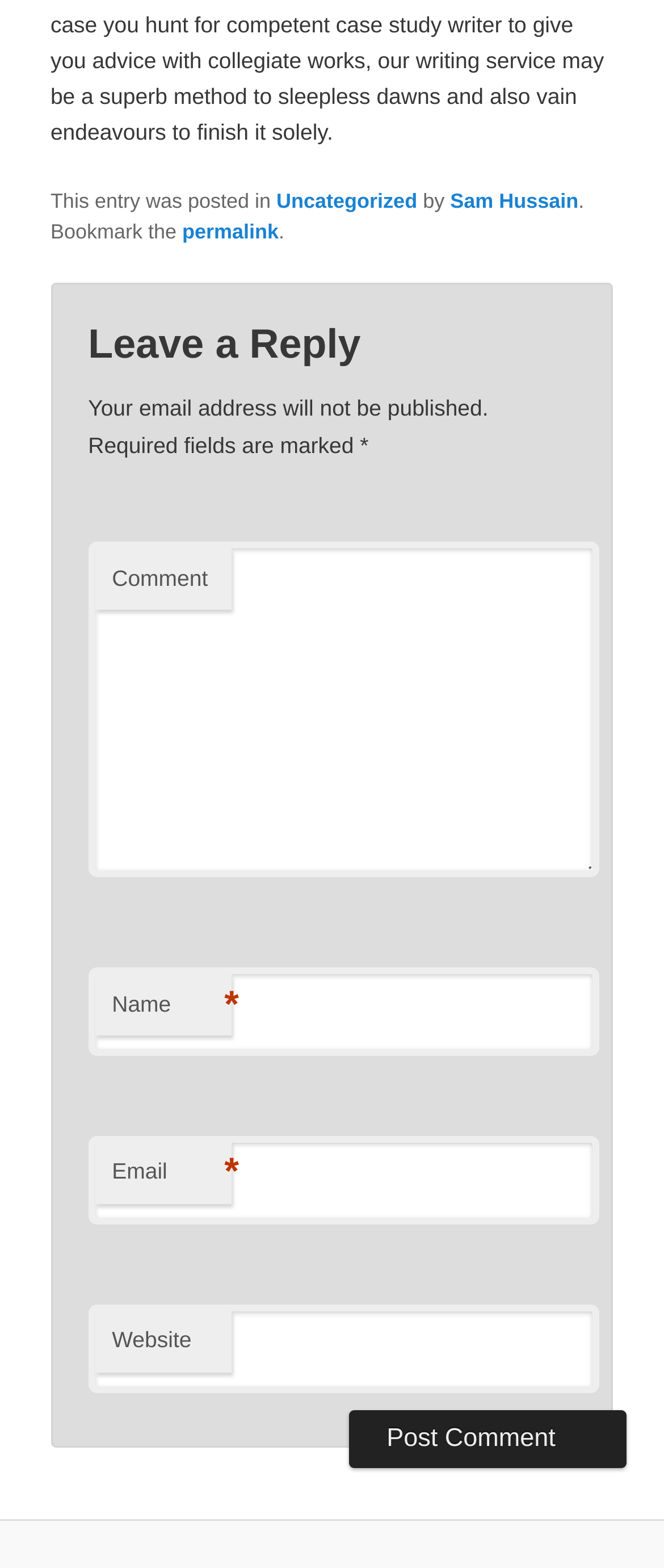Please find the bounding box coordinates of the element that needs to be clicked to perform the following instruction: "Leave a reply". The bounding box coordinates should be four float numbers between 0 and 1, represented as [left, top, right, bottom].

[0.133, 0.205, 0.867, 0.238]